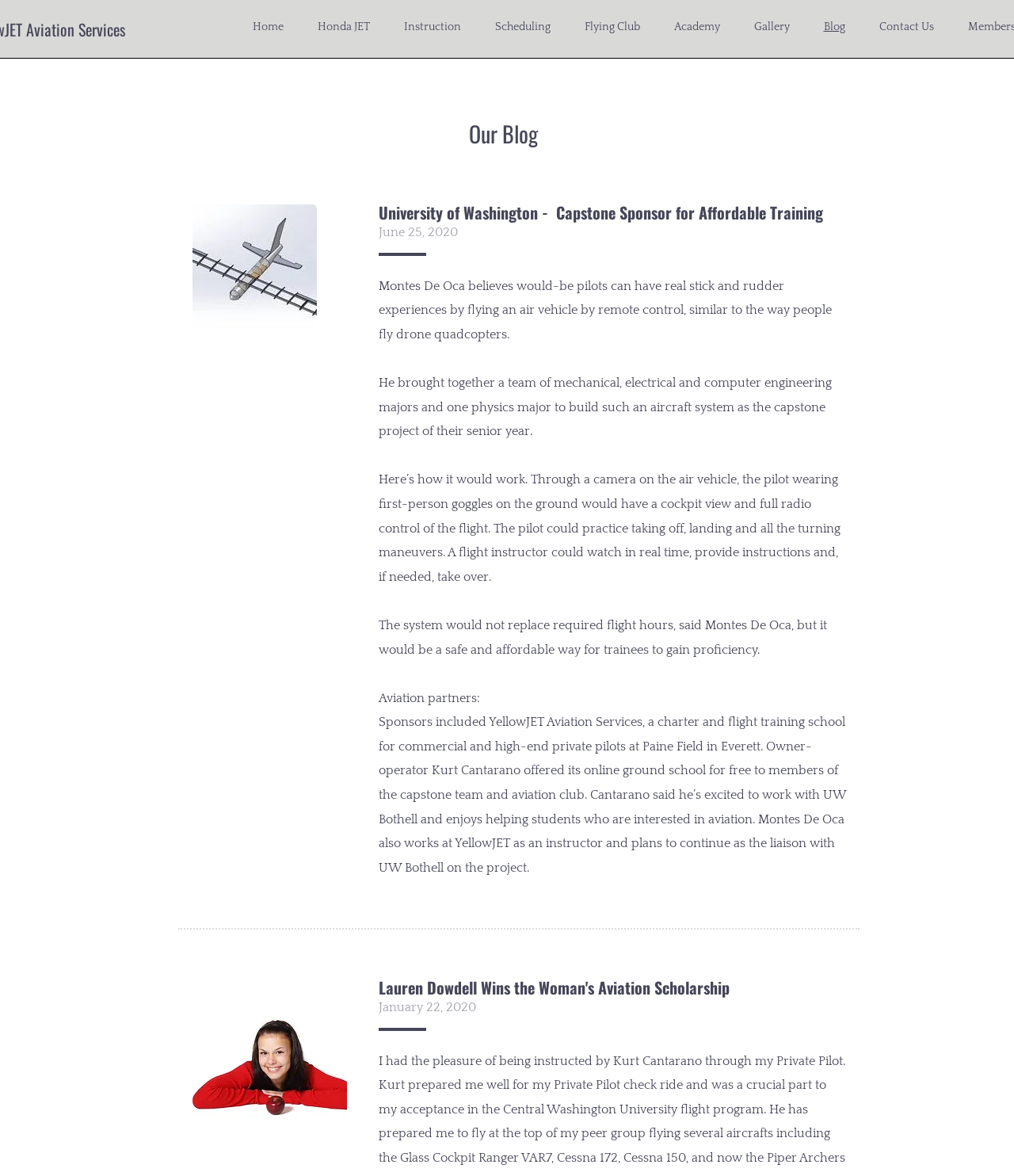Can you look at the image and give a comprehensive answer to the question:
What is the topic of the blog post?

I inferred the topic of the blog post by reading the static text elements, which mention 'flight training', 'pilots', and 'aviation partners'. This suggests that the blog post is about aviation training.